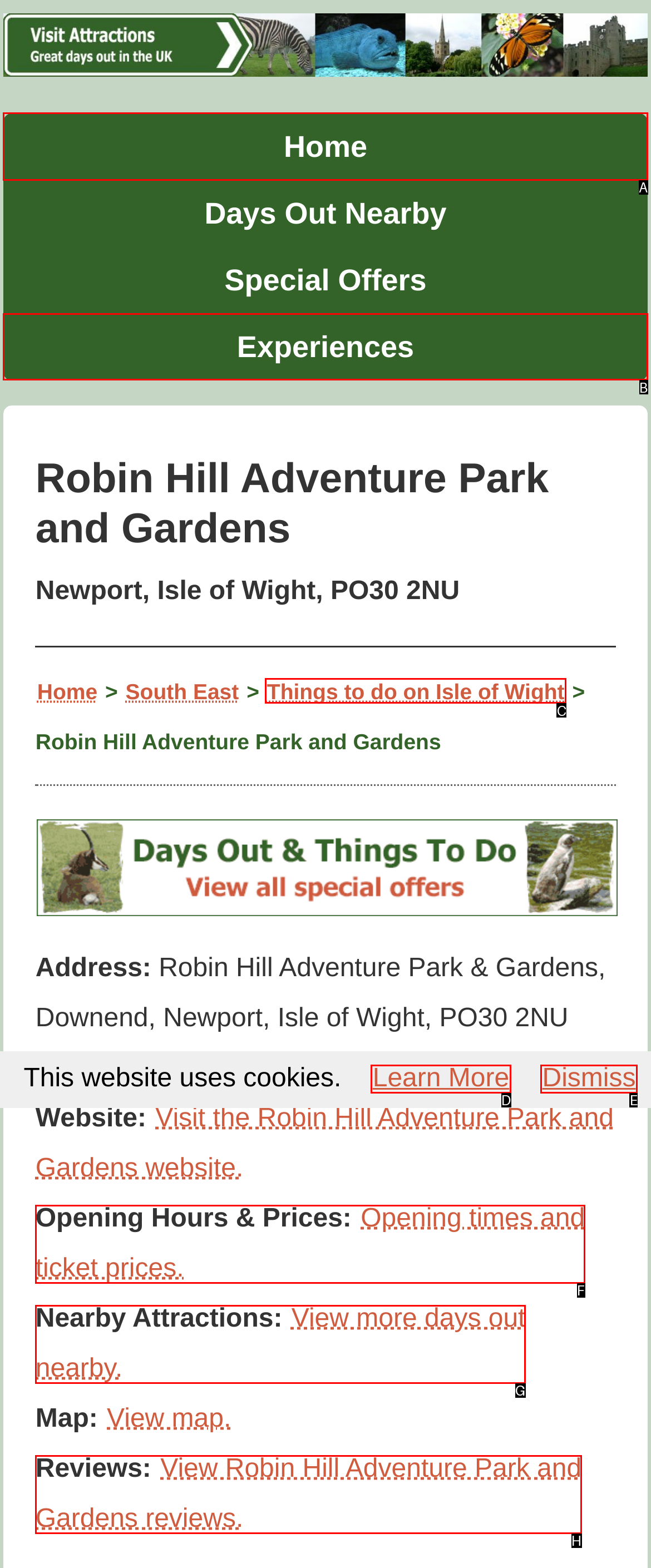Select the appropriate HTML element that needs to be clicked to execute the following task: Visit the home page. Respond with the letter of the option.

A